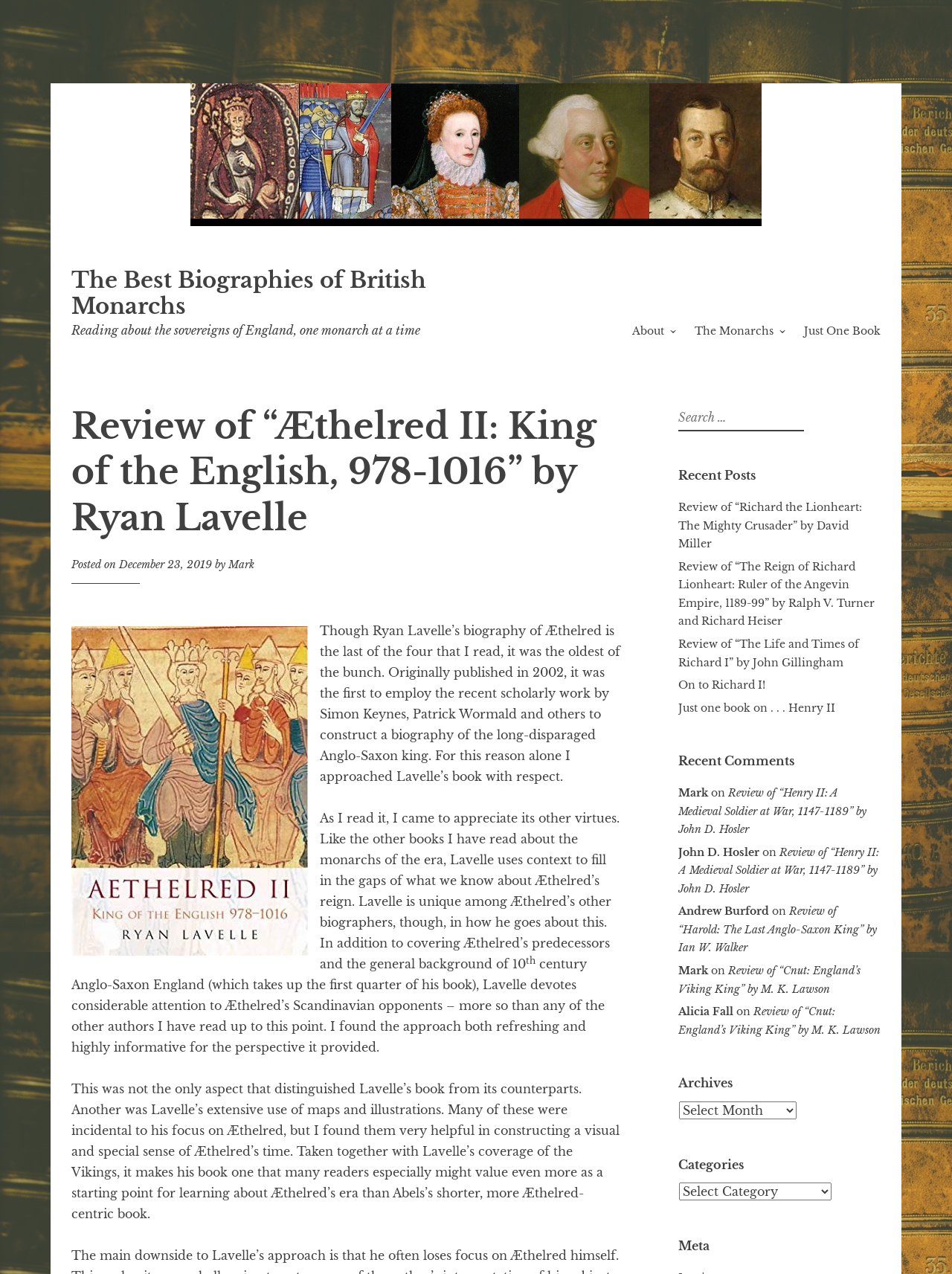Determine the main heading text of the webpage.

Review of “Æthelred II: King of the English, 978-1016” by Ryan Lavelle